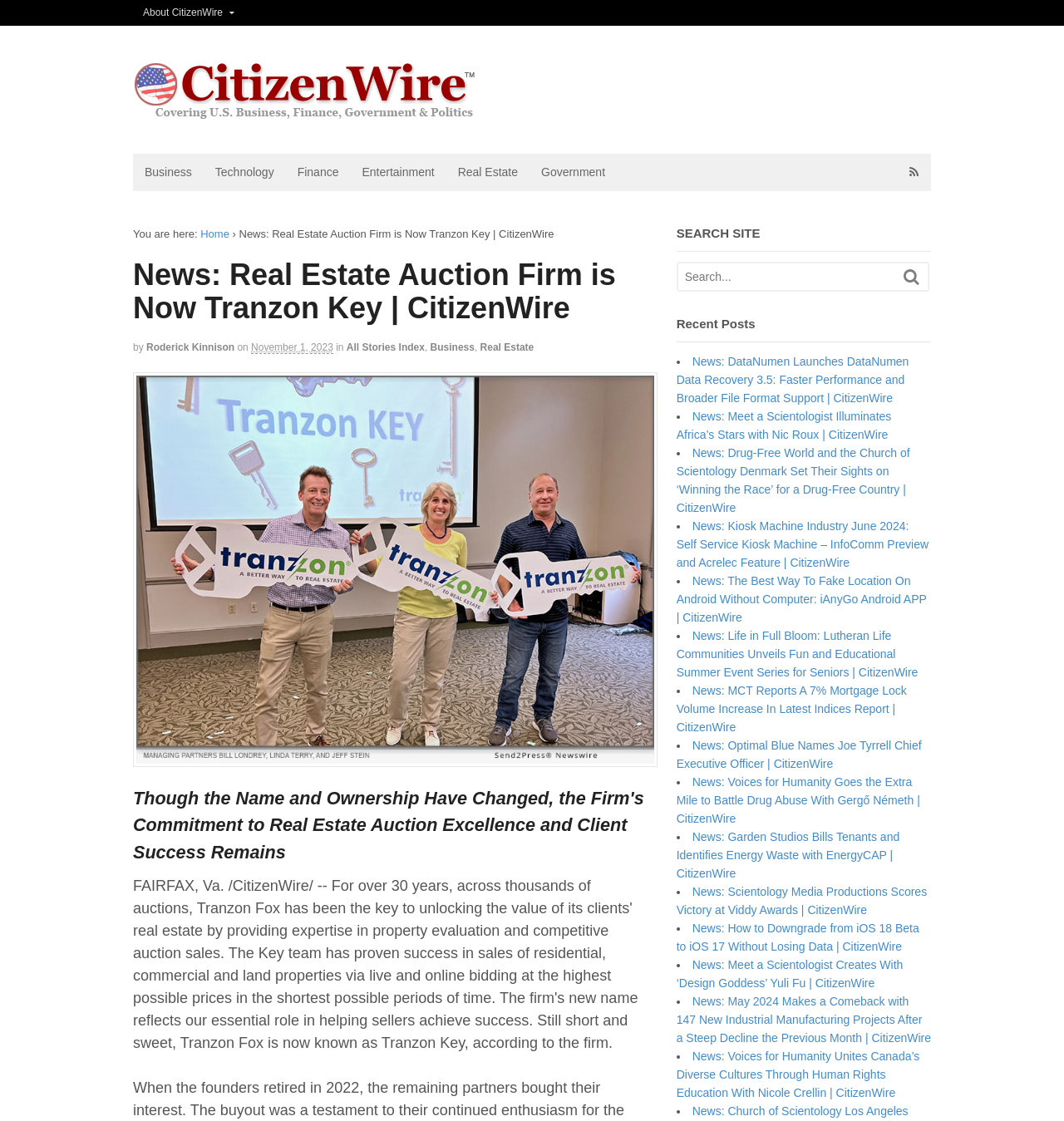Identify the bounding box for the described UI element: "All Stories Index".

[0.326, 0.304, 0.399, 0.315]